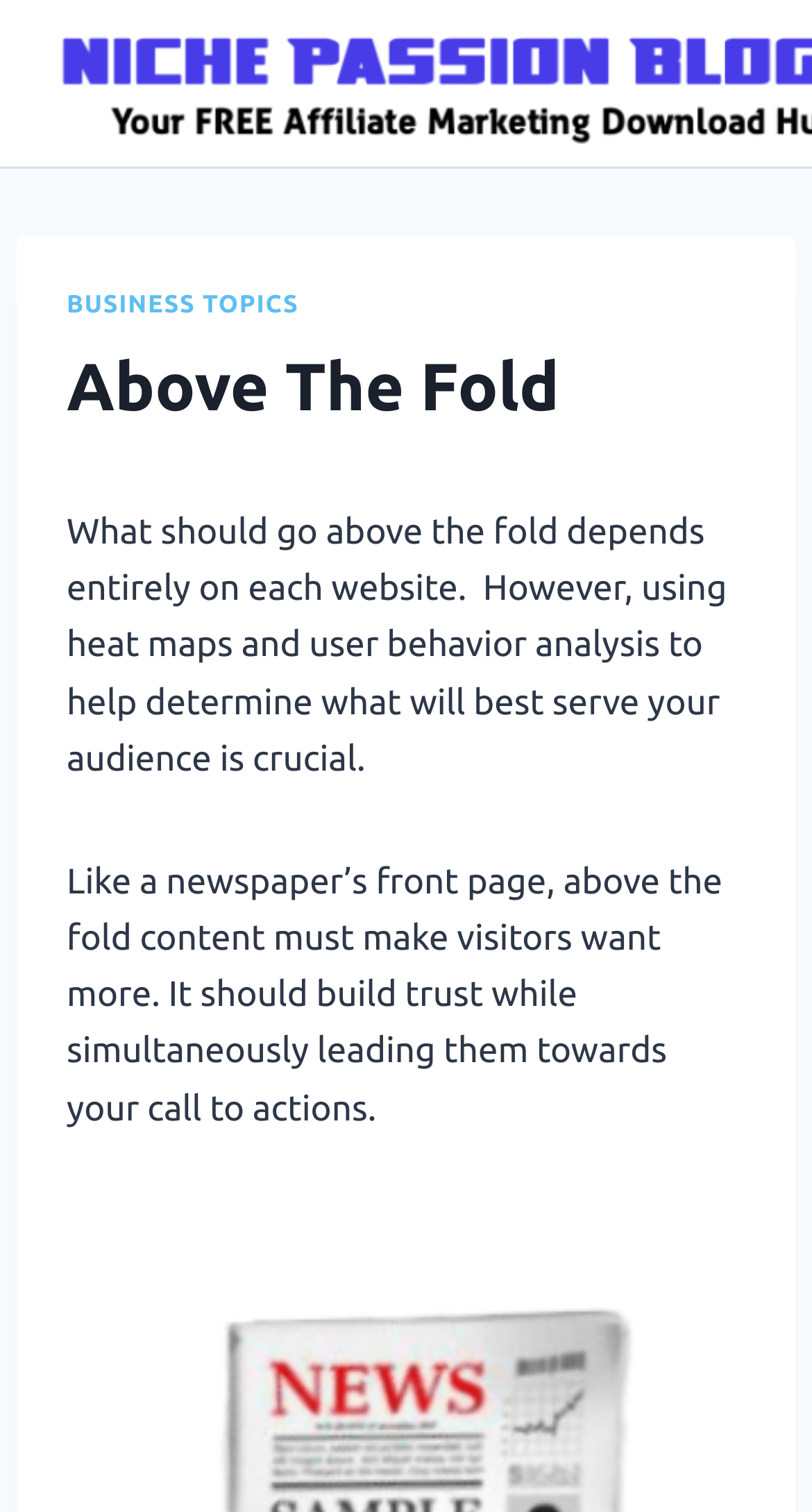From the screenshot, find the bounding box of the UI element matching this description: "Scroll to top". Supply the bounding box coordinates in the form [left, top, right, bottom], each a float between 0 and 1.

[0.819, 0.872, 0.923, 0.928]